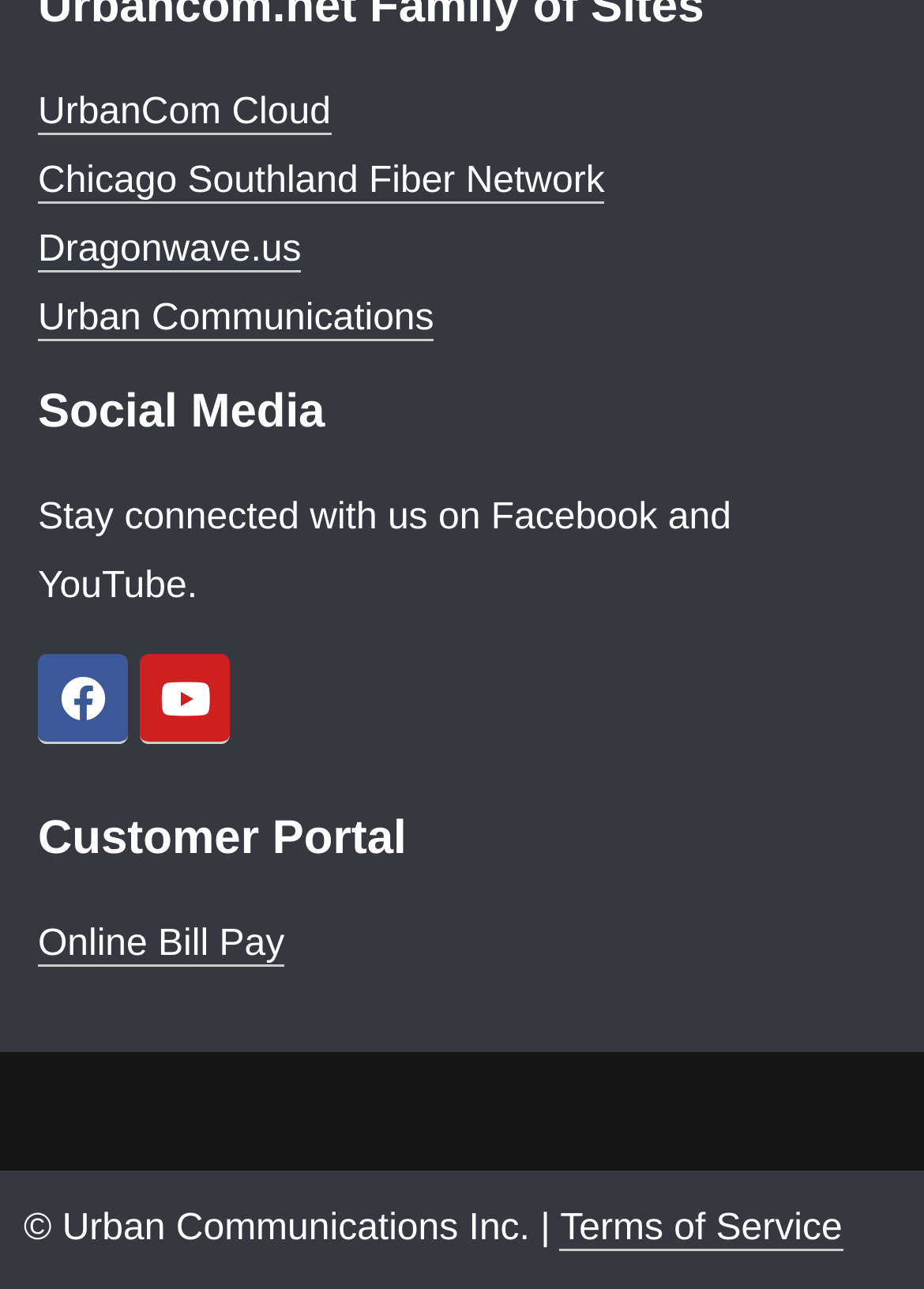Find the bounding box coordinates of the area that needs to be clicked in order to achieve the following instruction: "Go to Facebook". The coordinates should be specified as four float numbers between 0 and 1, i.e., [left, top, right, bottom].

[0.041, 0.508, 0.138, 0.577]